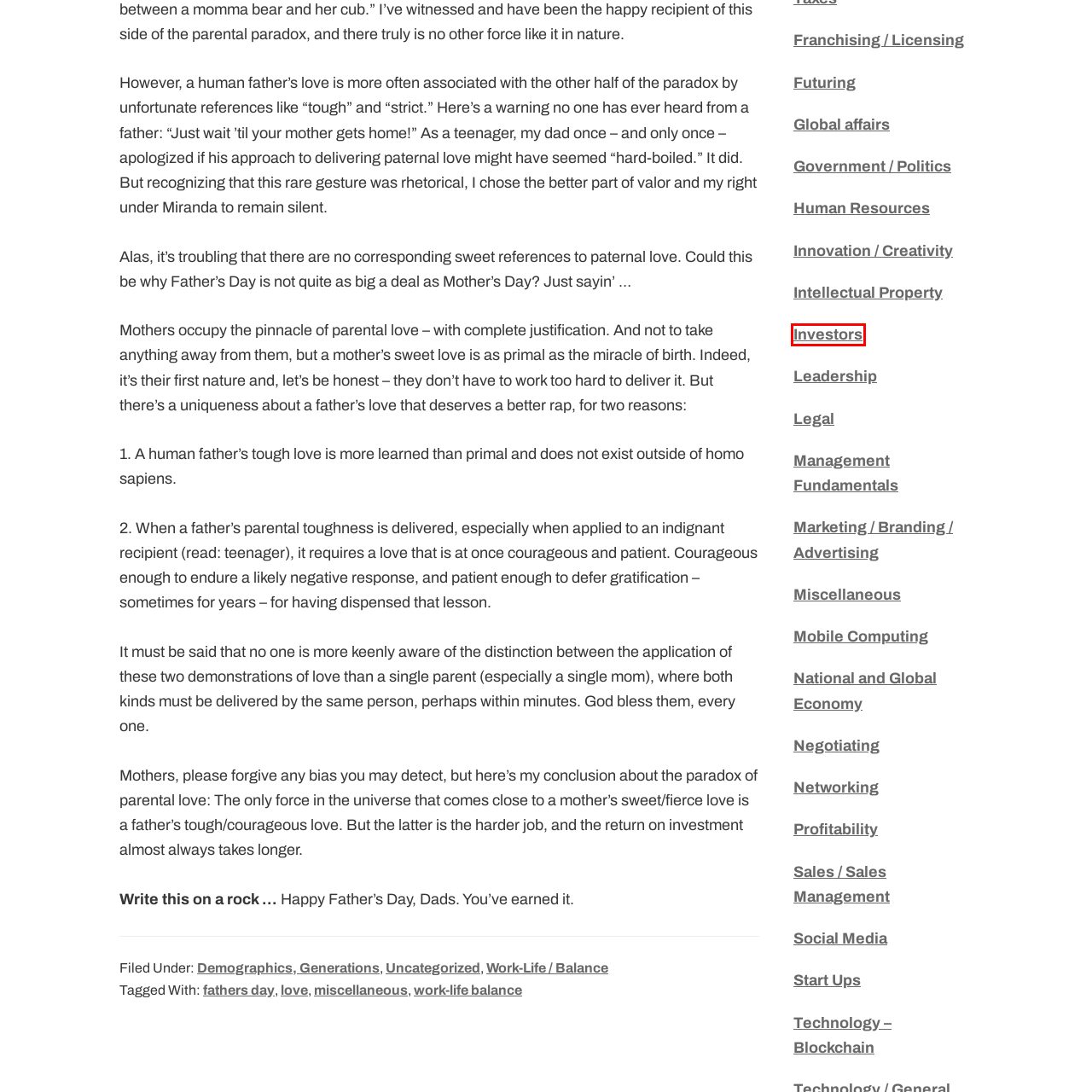Inspect the screenshot of a webpage with a red rectangle bounding box. Identify the webpage description that best corresponds to the new webpage after clicking the element inside the bounding box. Here are the candidates:
A. Investors
B. Innovation / Creativity
C. love
D. Sales / Sales Management
E. Marketing / Branding / Advertising
F. Start Ups
G. Franchising / Licensing
H. Uncategorized

A